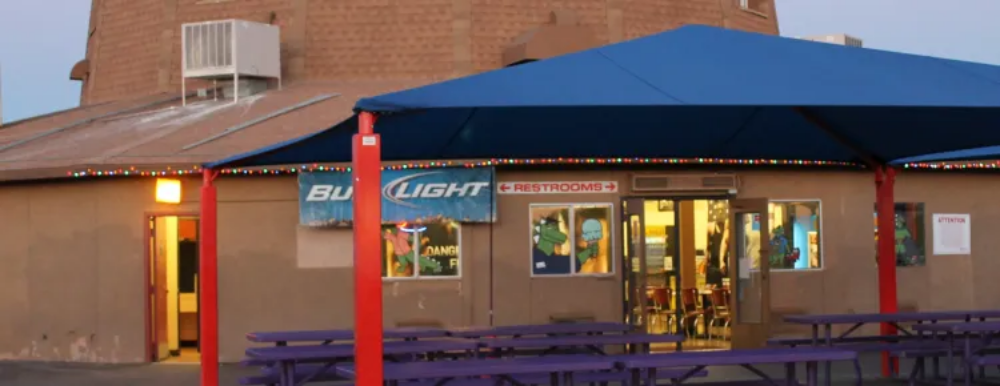Explain the image thoroughly, mentioning every notable detail.

The image captures the charming concession stand and projection turret of the Glendale 9 Drive-In in Glendale, AZ, showcasing a blend of practicality and nostalgia. The structure, characterized by a distinctive dome shape and adorned with colorful lights, serves as both a functional hub and a visual centerpiece. A blue awning provides shade over the outdoor seating area, where purple picnic tables invite patrons to relax. Illuminated signs indicate the location of restrooms, while a Bud Light banner adds a playful touch to the atmosphere. This space not only caters to cinema-goers but also enhances the overall drive-in experience, encapsulating a sense of community and enjoyment.